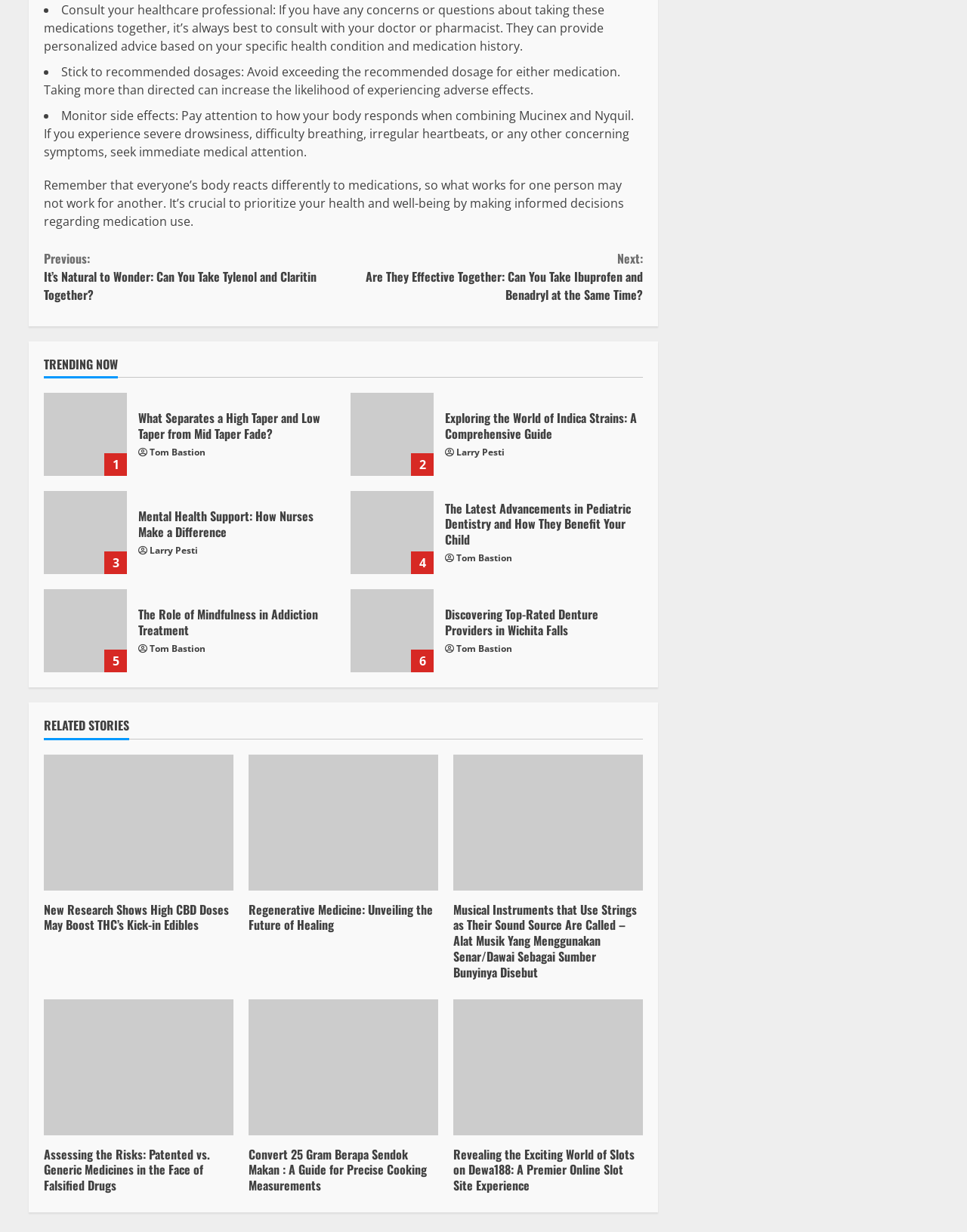Pinpoint the bounding box coordinates for the area that should be clicked to perform the following instruction: "Click 'Continue Reading'".

[0.045, 0.196, 0.665, 0.253]